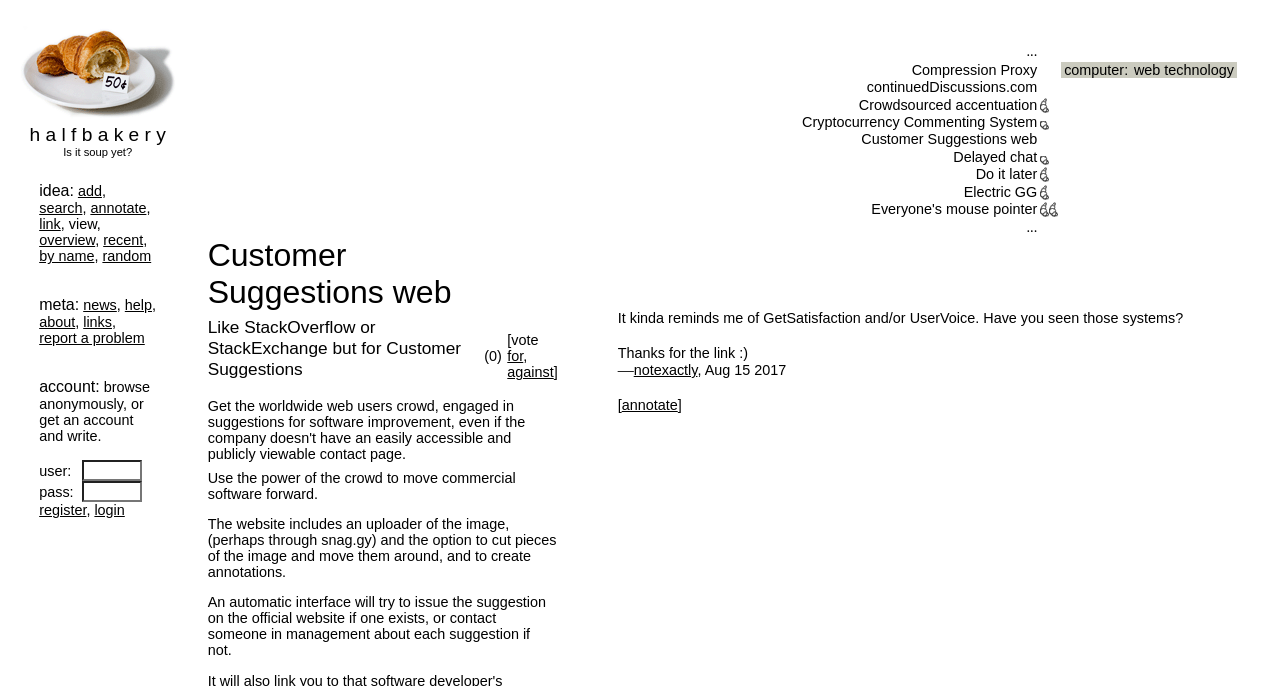Determine the bounding box coordinates for the element that should be clicked to follow this instruction: "register for an account". The coordinates should be given as four float numbers between 0 and 1, in the format [left, top, right, bottom].

[0.031, 0.732, 0.067, 0.755]